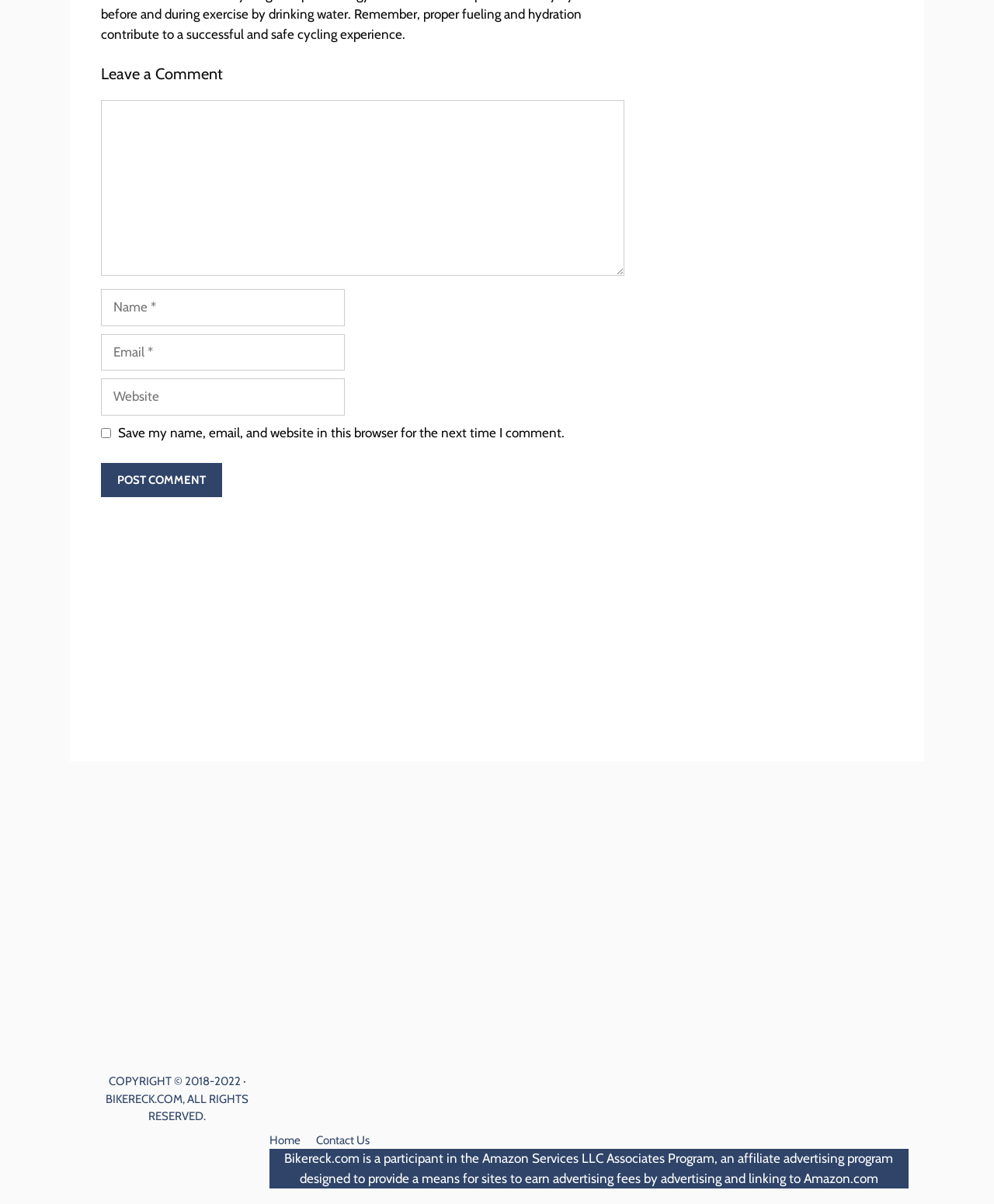What is the copyright year range?
Please interpret the details in the image and answer the question thoroughly.

The webpage displays the copyright information 'COPYRIGHT © 2018-2022 · BIKERECK.COM, ALL RIGHTS RESERVED', which shows that the copyright year range is from 2018 to 2022.